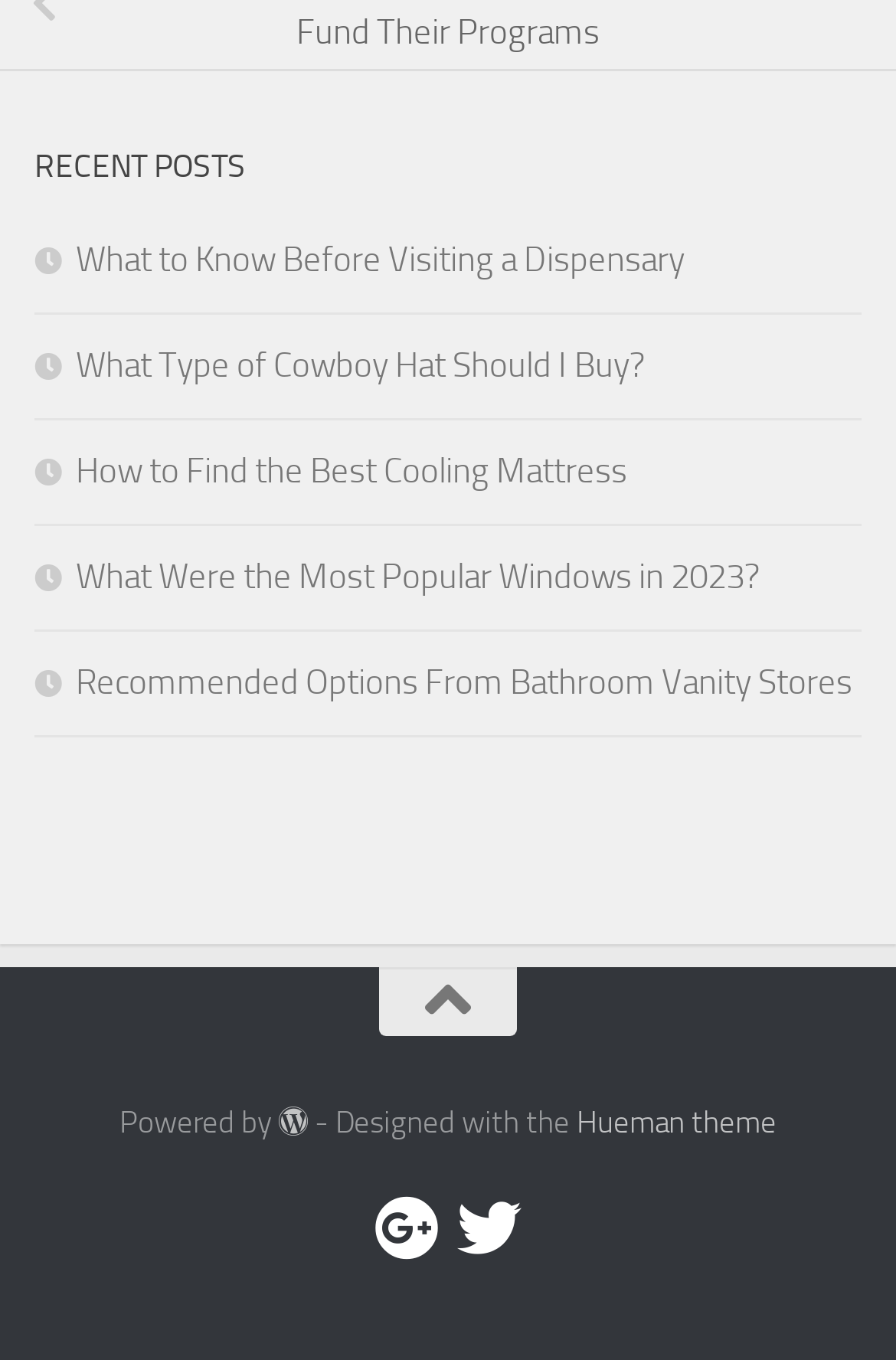Could you find the bounding box coordinates of the clickable area to complete this instruction: "Follow on Twitter"?

[0.51, 0.879, 0.582, 0.927]